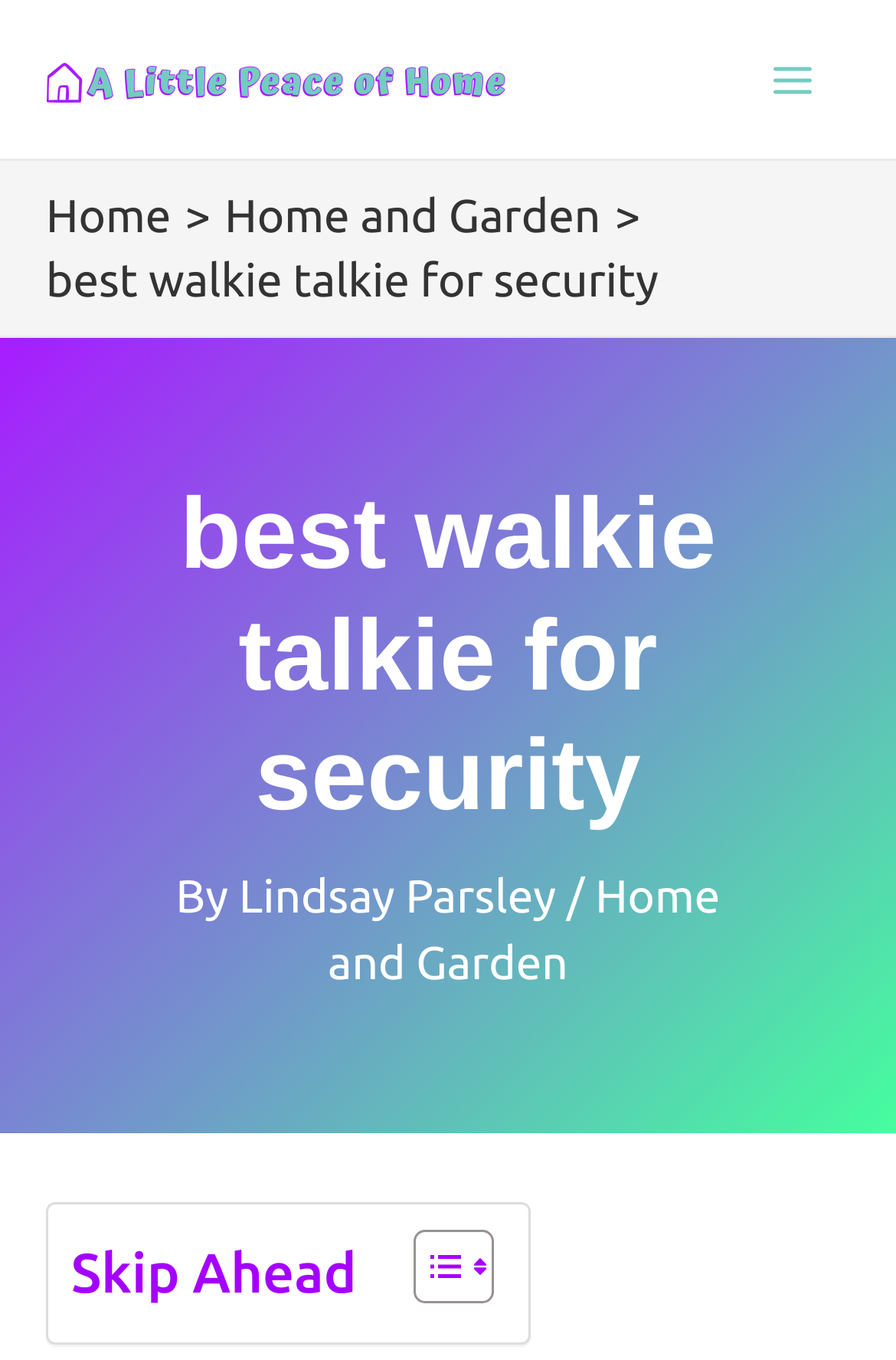Please determine the bounding box coordinates, formatted as (top-left x, top-left y, bottom-right x, bottom-right y), with all values as floating point numbers between 0 and 1. Identify the bounding box of the region described as: Back to top button

None